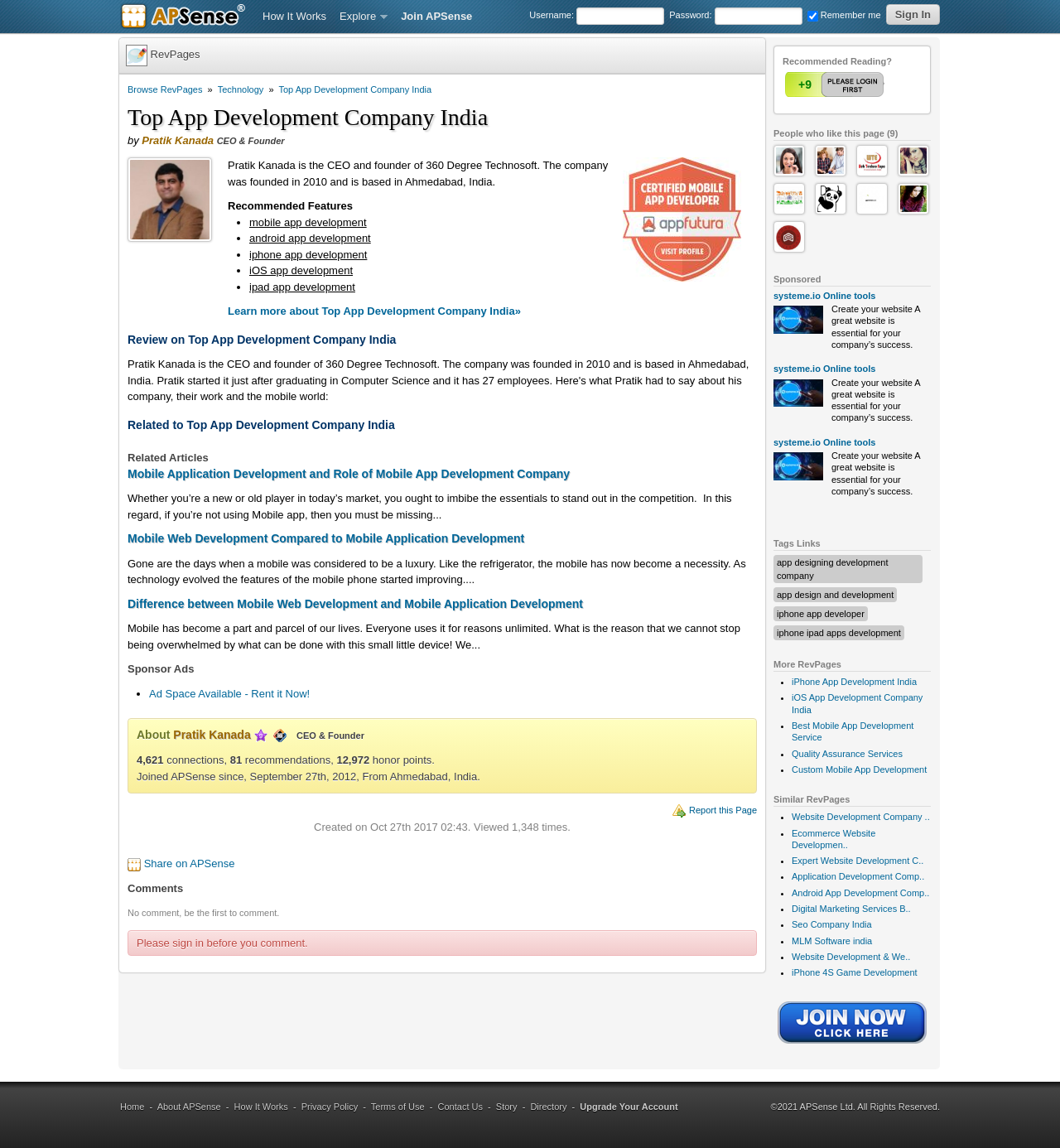Please determine the bounding box coordinates of the clickable area required to carry out the following instruction: "Sign in". The coordinates must be four float numbers between 0 and 1, represented as [left, top, right, bottom].

[0.836, 0.004, 0.887, 0.022]